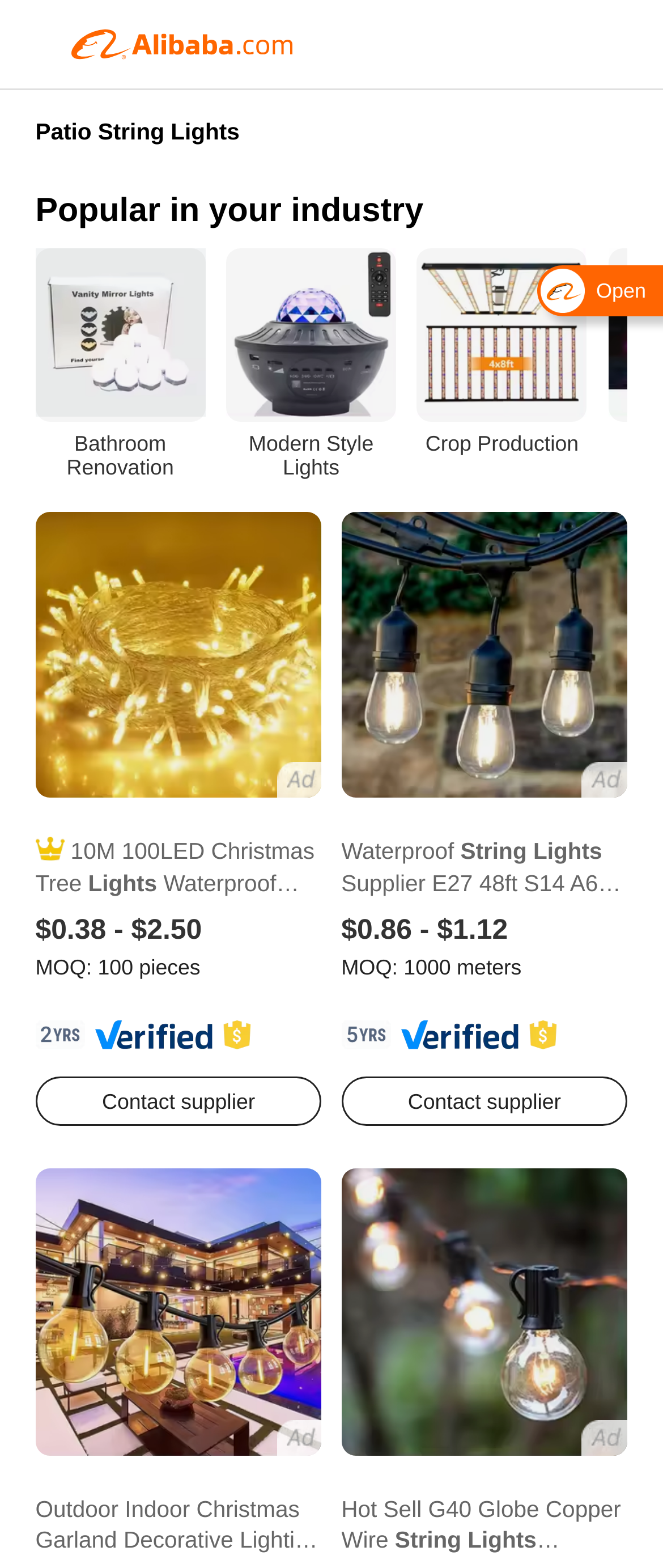Identify and provide the text content of the webpage's primary headline.

Patio String Lights